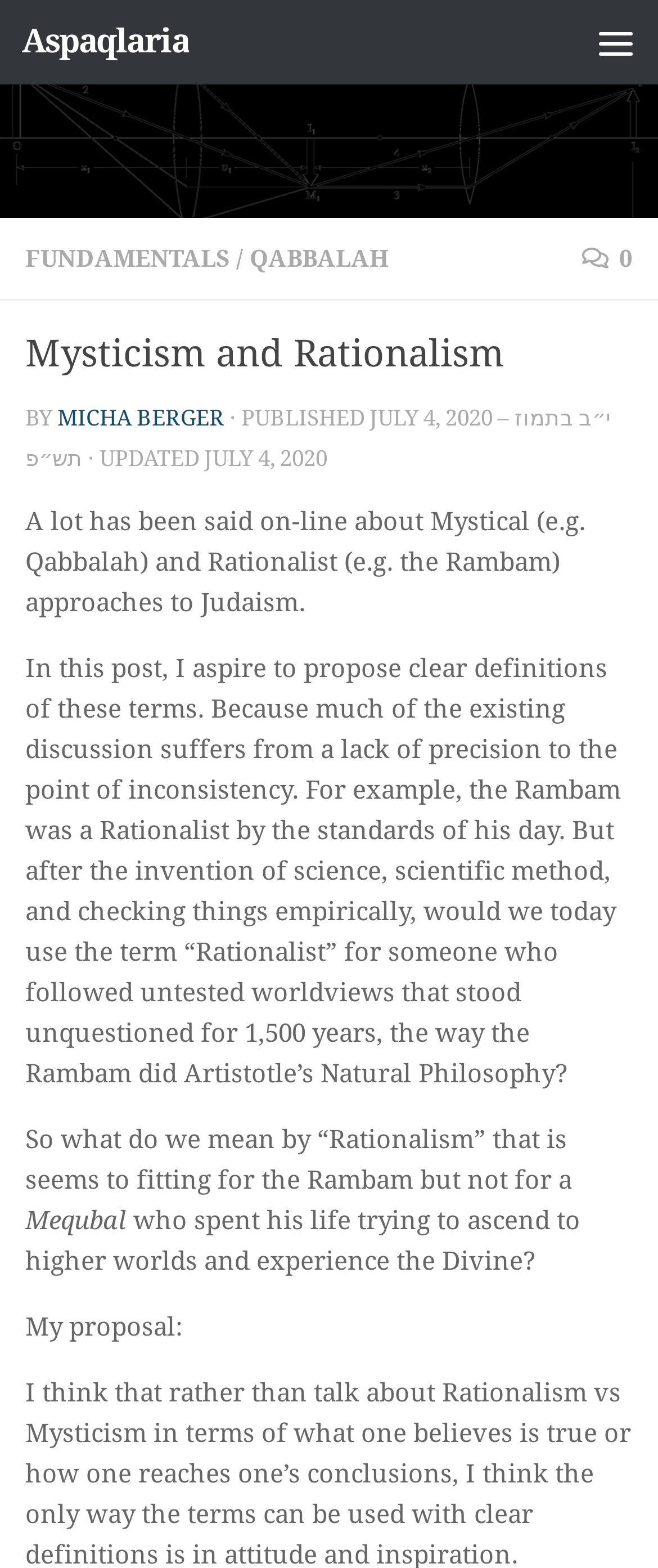What is the name of the philosophical approach mentioned alongside Qabbalah?
Give a single word or phrase answer based on the content of the image.

Rationalism